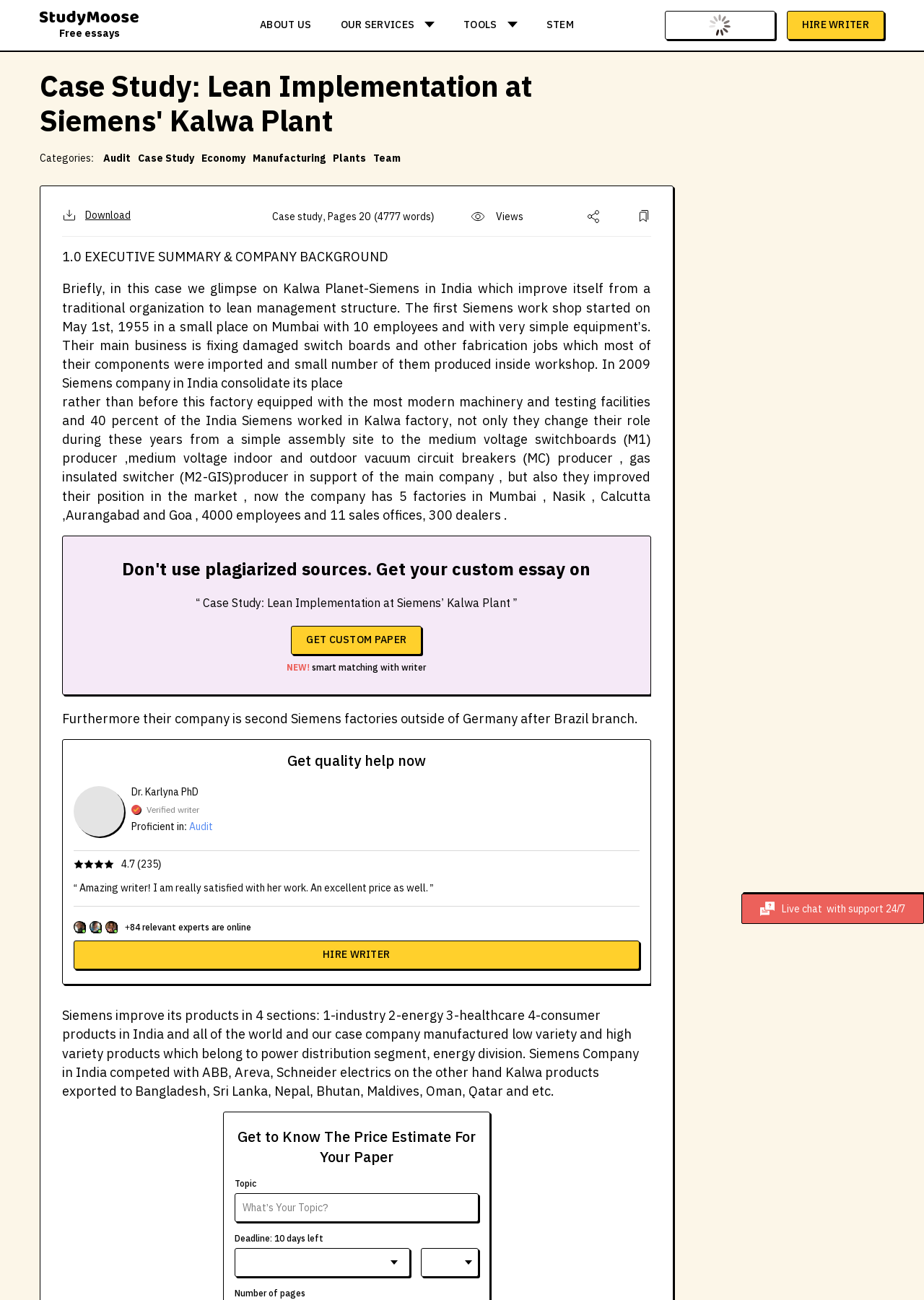How many employees does Siemens have in India?
Based on the image, answer the question with as much detail as possible.

Siemens has 4000 employees in India, as mentioned in the text 'now the company has 5 factories in Mumbai, Nasik, Calcutta,Aurangabad and Goa, 4000 employees and 11 sales offices, 300 dealers'.